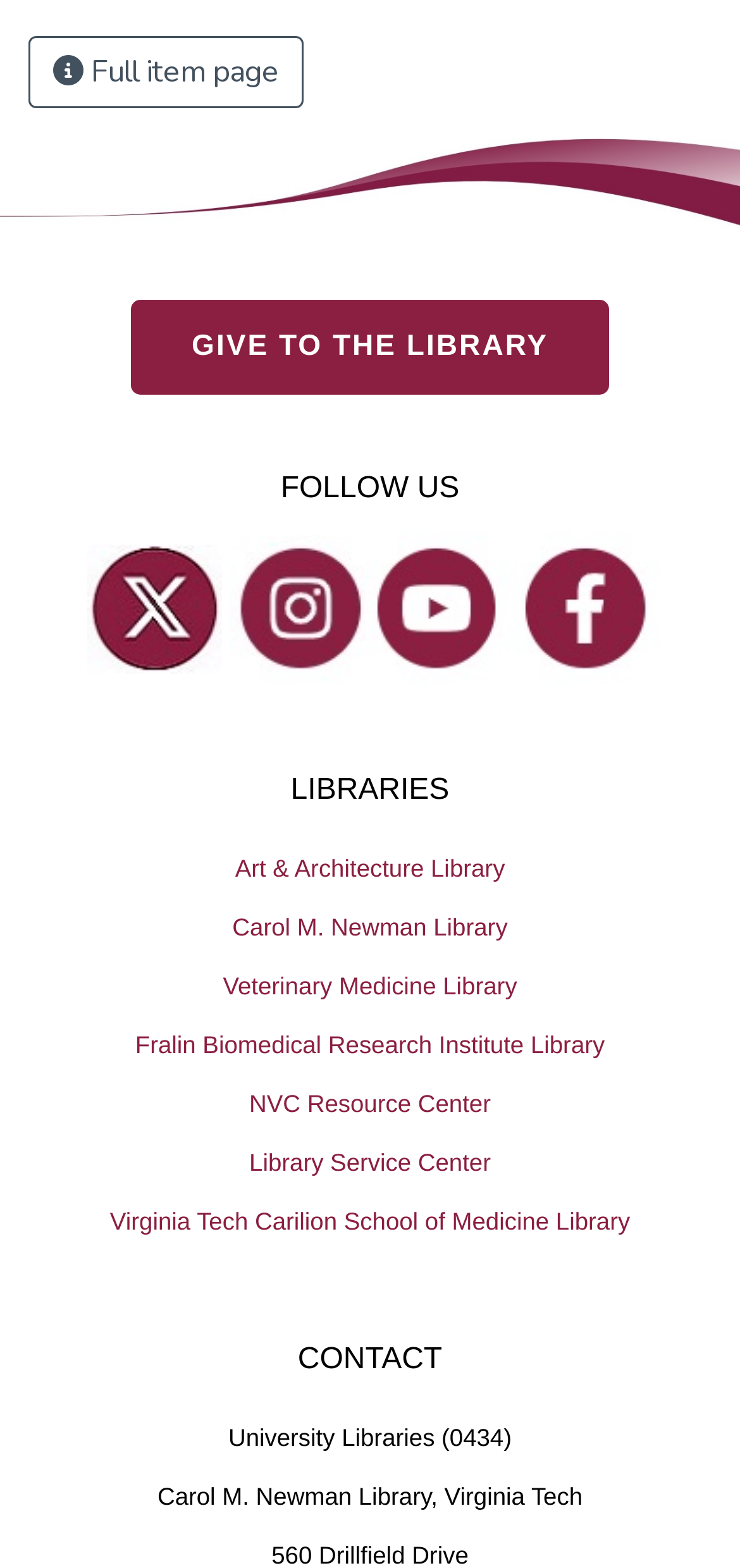What is the name of the university?
Deliver a detailed and extensive answer to the question.

I found the name of the university at the bottom of the page, which is 'Virginia Tech'.